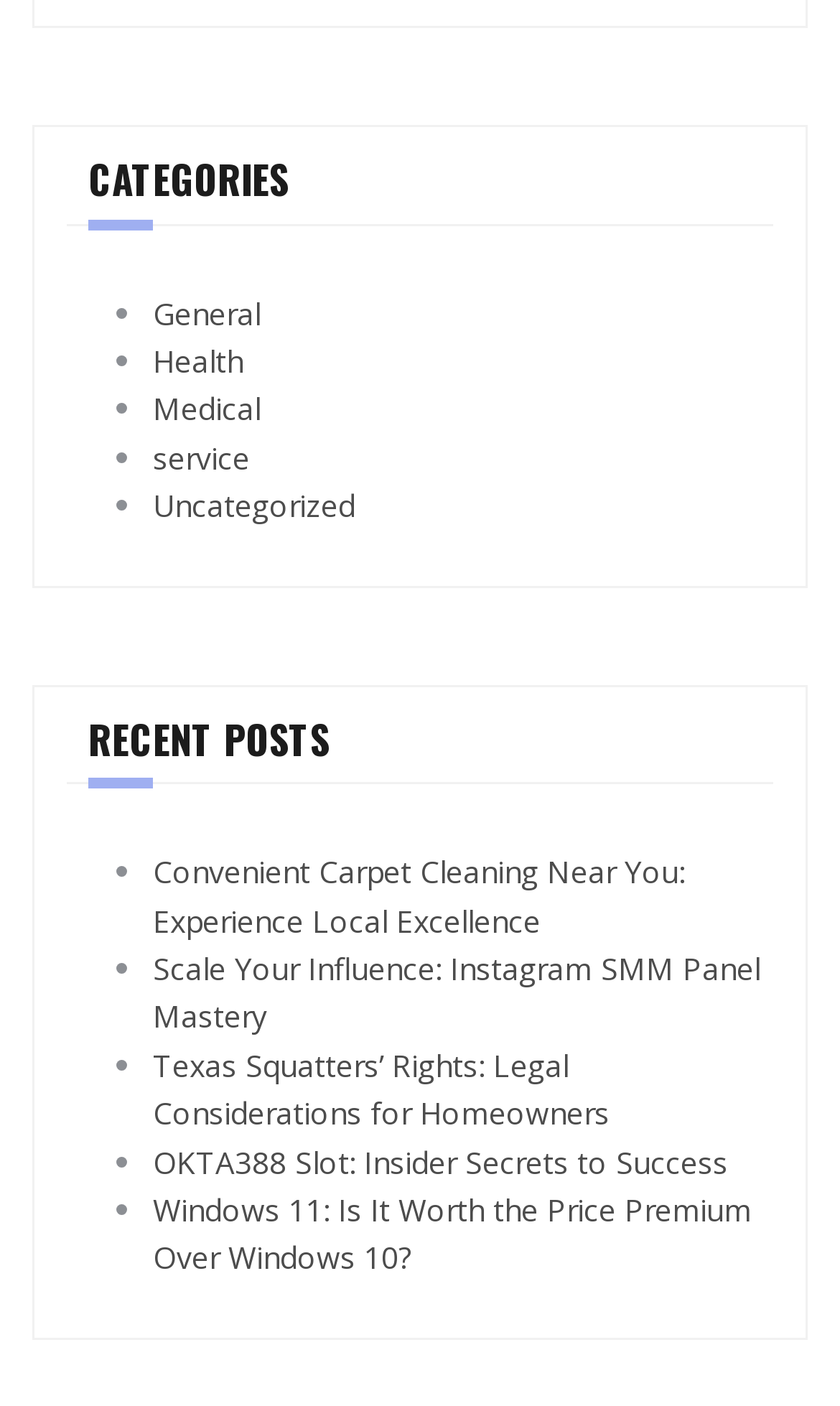Answer the following query with a single word or phrase:
How many recent posts are listed?

5